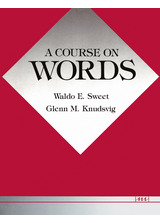Describe the image in great detail, covering all key points.

The image depicts the front cover of "A Course on Words," authored by Waldo E. Sweet and Glenn M. Knudsvig, published by the University of Michigan Press in 1989. The cover features a striking red background with a diamond-shaped graphic, prominently displaying the title "A COURSE ON WORDS." This educational resource targets students seeking to enhance their vocabulary skills and provides insights into the construction and analysis of words. It emphasizes a hands-on approach to learning, integrating both programmed and nonprogrammed materials that foster engagement and practical use of language. The book's design and content reflect its aim to sensitize students to the intricacies of word formation and meaning, equipping them with essential tools for successful communication and understanding in various contexts.